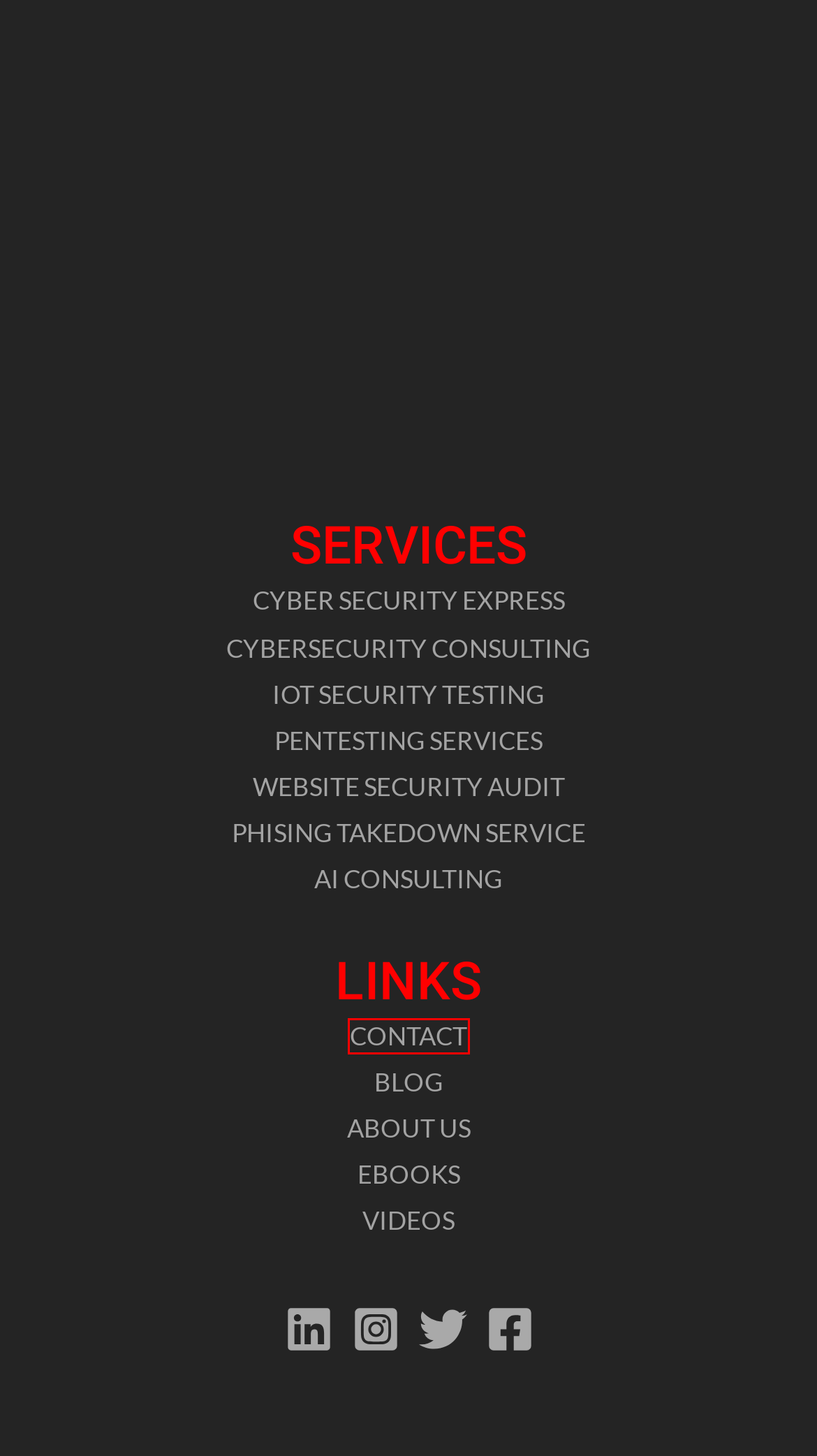You have a screenshot showing a webpage with a red bounding box around a UI element. Choose the webpage description that best matches the new page after clicking the highlighted element. Here are the options:
A. Cookies Policy
B. Stop Cyberattacks: Expert Security for Businesses
C. Cyber Security Express | MICROHACKERS
D. Contact | MICROHACKERS
E. About MicroHackers: AI Cybersecurity
F. Essential Cybersecurity Strategies for Industry 4.0 Protection
G. Cybersecurity archivos | MICROHACKERS
H. Phishing Takedown Service | MICROHACKERS

D